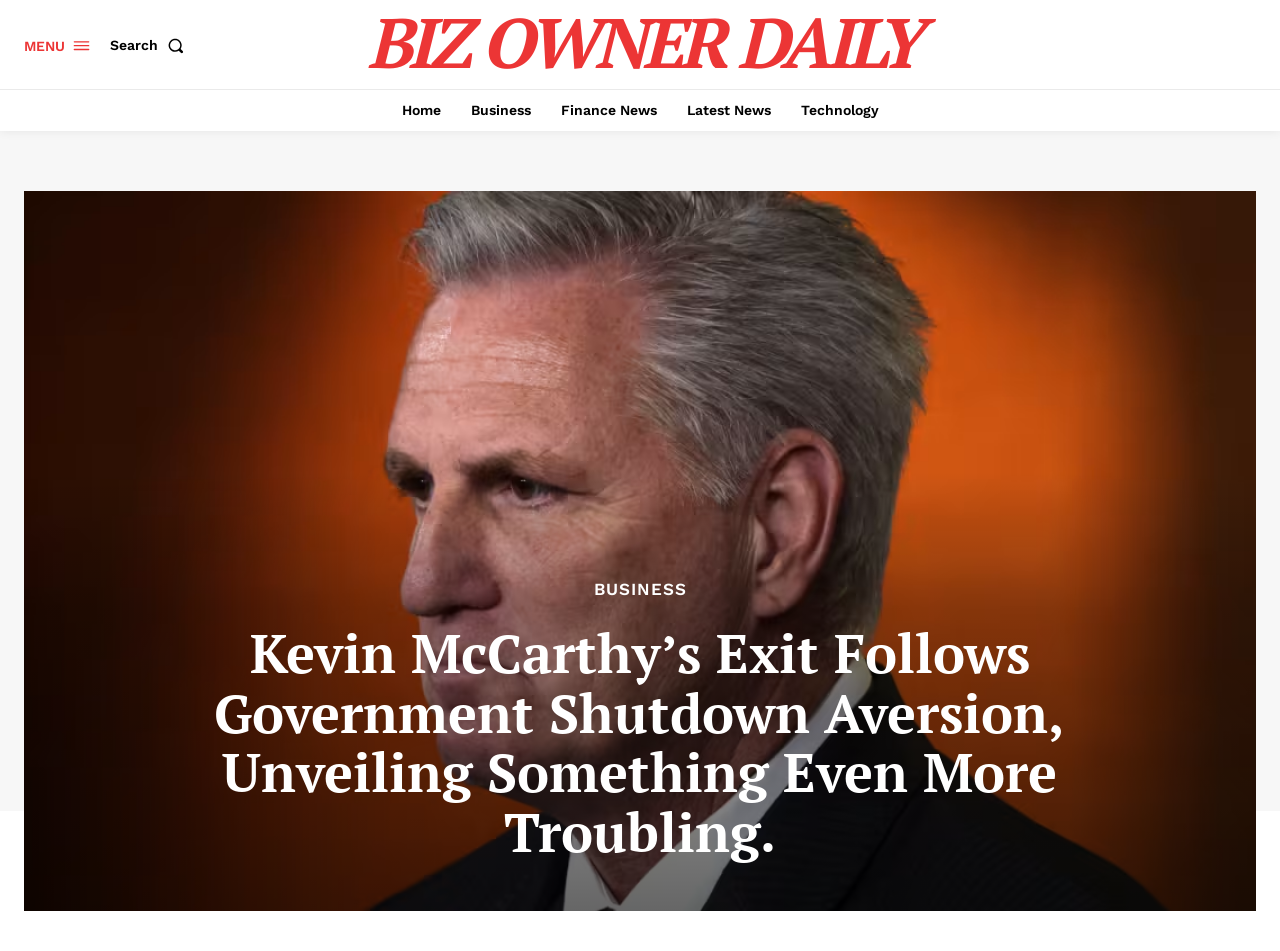Identify the first-level heading on the webpage and generate its text content.

Kevin McCarthy’s Exit Follows Government Shutdown Aversion, Unveiling Something Even More Troubling.